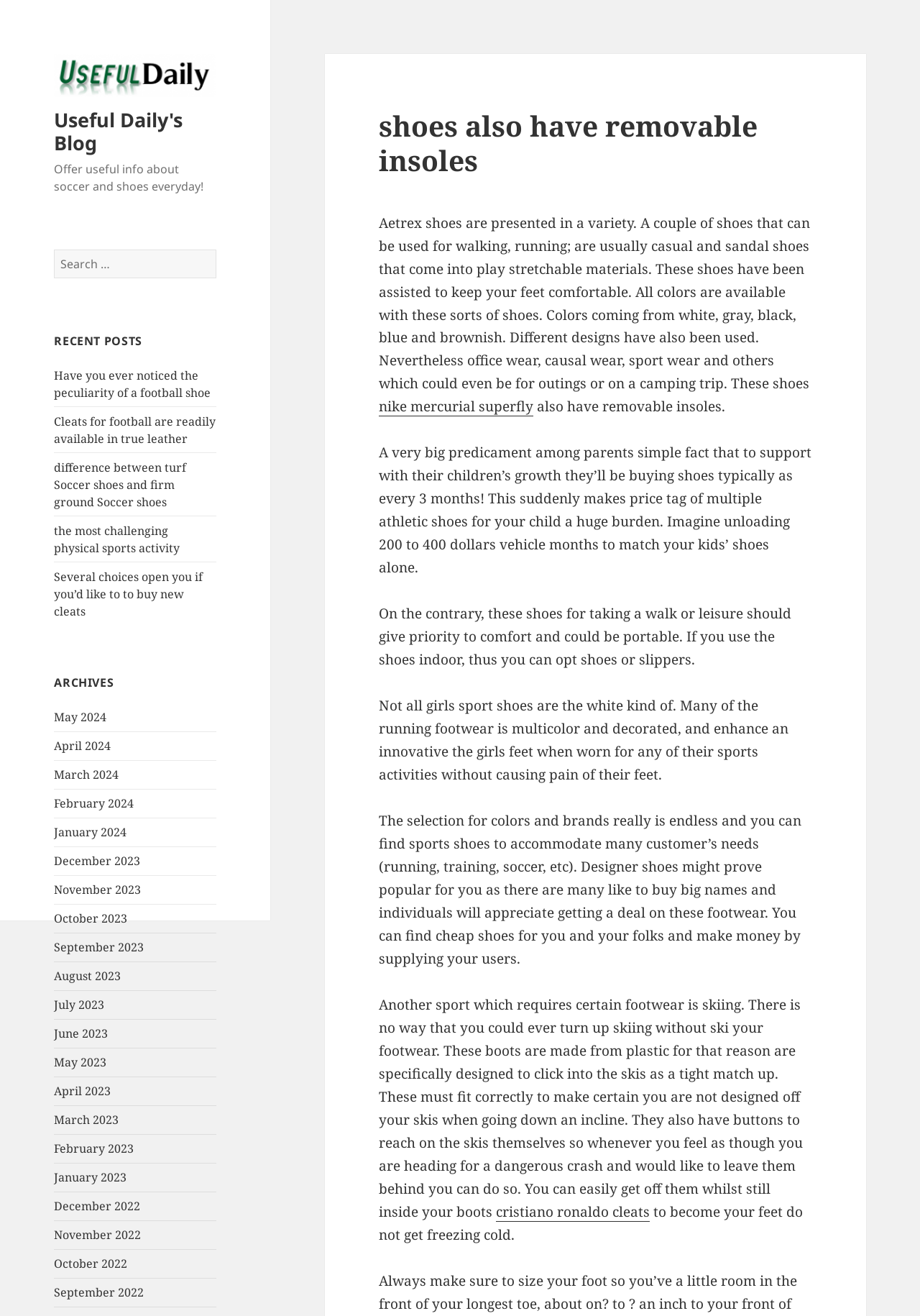Illustrate the webpage with a detailed description.

This webpage is a blog about shoes and soccer, with a focus on providing useful information to its readers. At the top, there is a header section with a link to "Useful Daily's Blog" and an image with the same name. Below this, there is a search bar with a button labeled "Search" and a text input field.

The main content of the page is divided into two sections. On the left, there is a list of recent posts, with links to articles about various topics related to shoes and soccer, such as the peculiarity of football shoes, the difference between turf and firm ground soccer shoes, and the challenges of buying new cleats. Below this list, there is an archives section with links to posts from different months, ranging from May 2024 to December 2022.

On the right, there is a main article with a heading "shoes also have removable insoles". The article discusses various types of shoes, including Aetrex shoes, which come in different colors and designs, and are suitable for walking, running, and casual wear. The article also mentions the problem of parents having to buy new shoes for their children every 3 months, and how some shoes prioritize comfort and portability. Additionally, the article touches on the topic of girls' sport shoes, which come in multicolor and decorated designs, and the importance of finding the right fit for skiing boots.

Throughout the article, there are links to other related topics, such as Nike Mercurial Superfly and Cristiano Ronaldo cleats. The text is written in a conversational tone, with a focus on providing useful information and advice to readers.